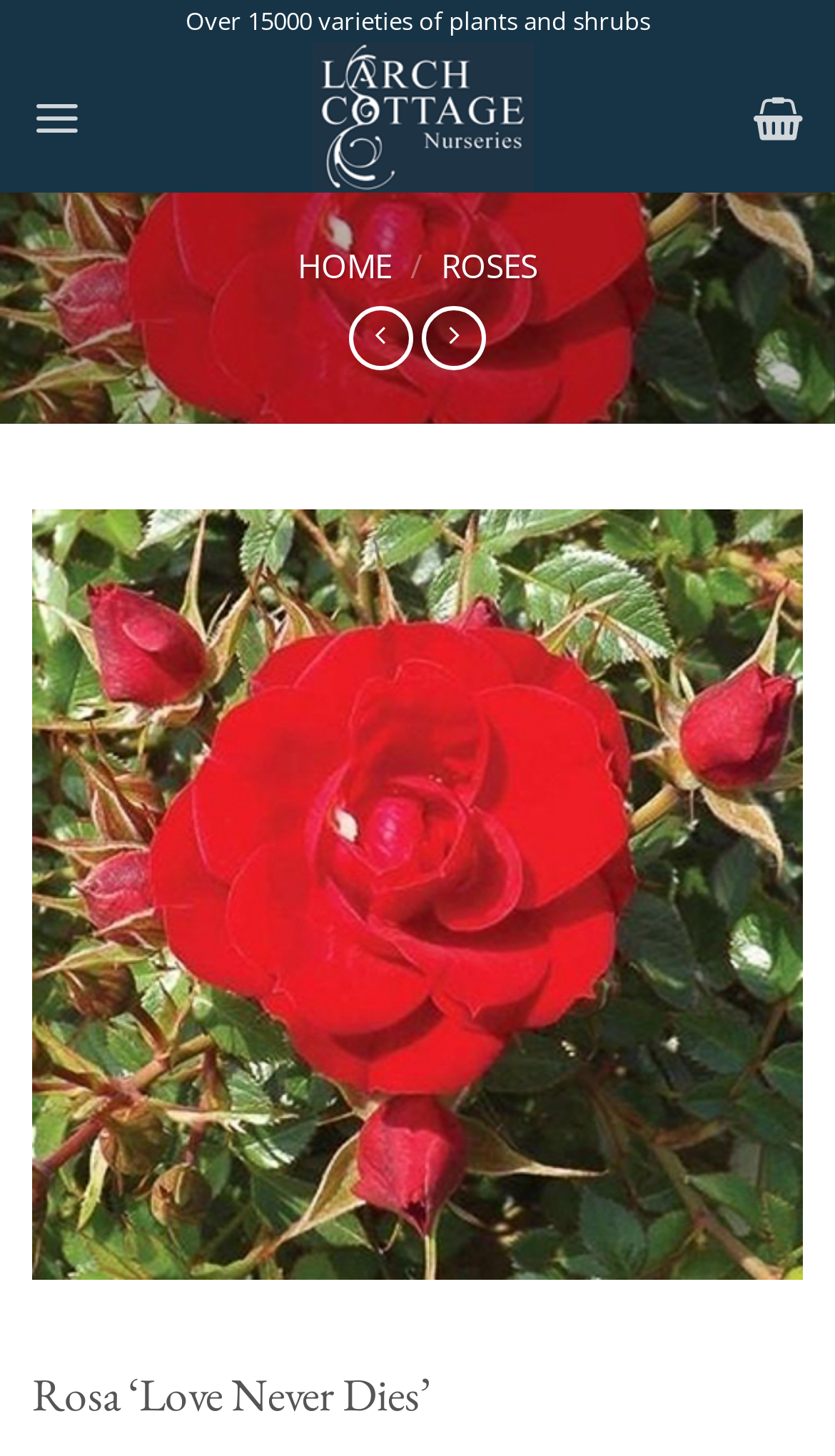What is the name of the rose?
Provide a comprehensive and detailed answer to the question.

The question is asking for the name of the rose, which can be found in the heading element 'Rosa ‘Love Never Dies’' with bounding box coordinates [0.038, 0.938, 0.962, 0.979].